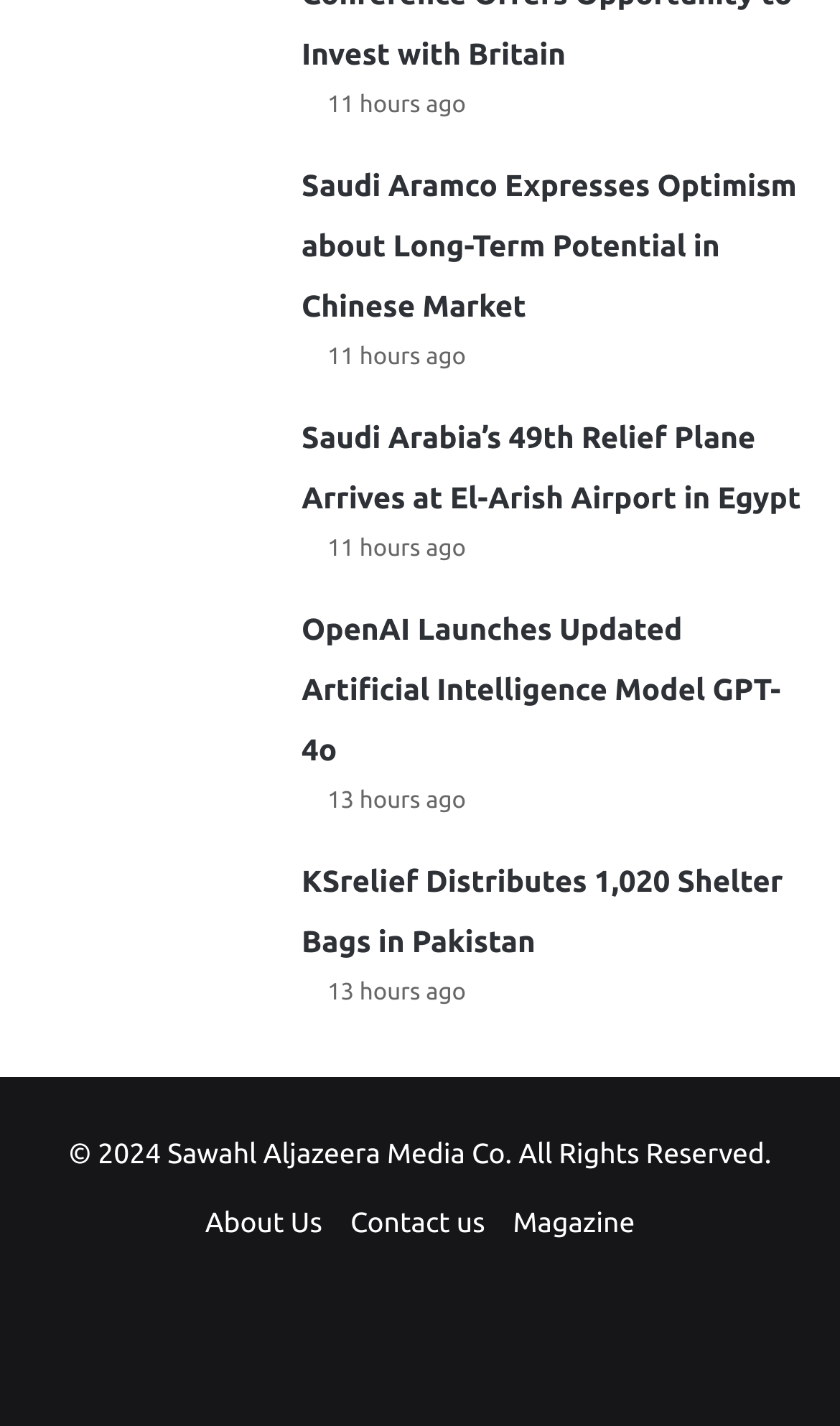Identify the bounding box coordinates of the section that should be clicked to achieve the task described: "View KSrelief's shelter bag distribution in Pakistan".

[0.038, 0.596, 0.321, 0.71]